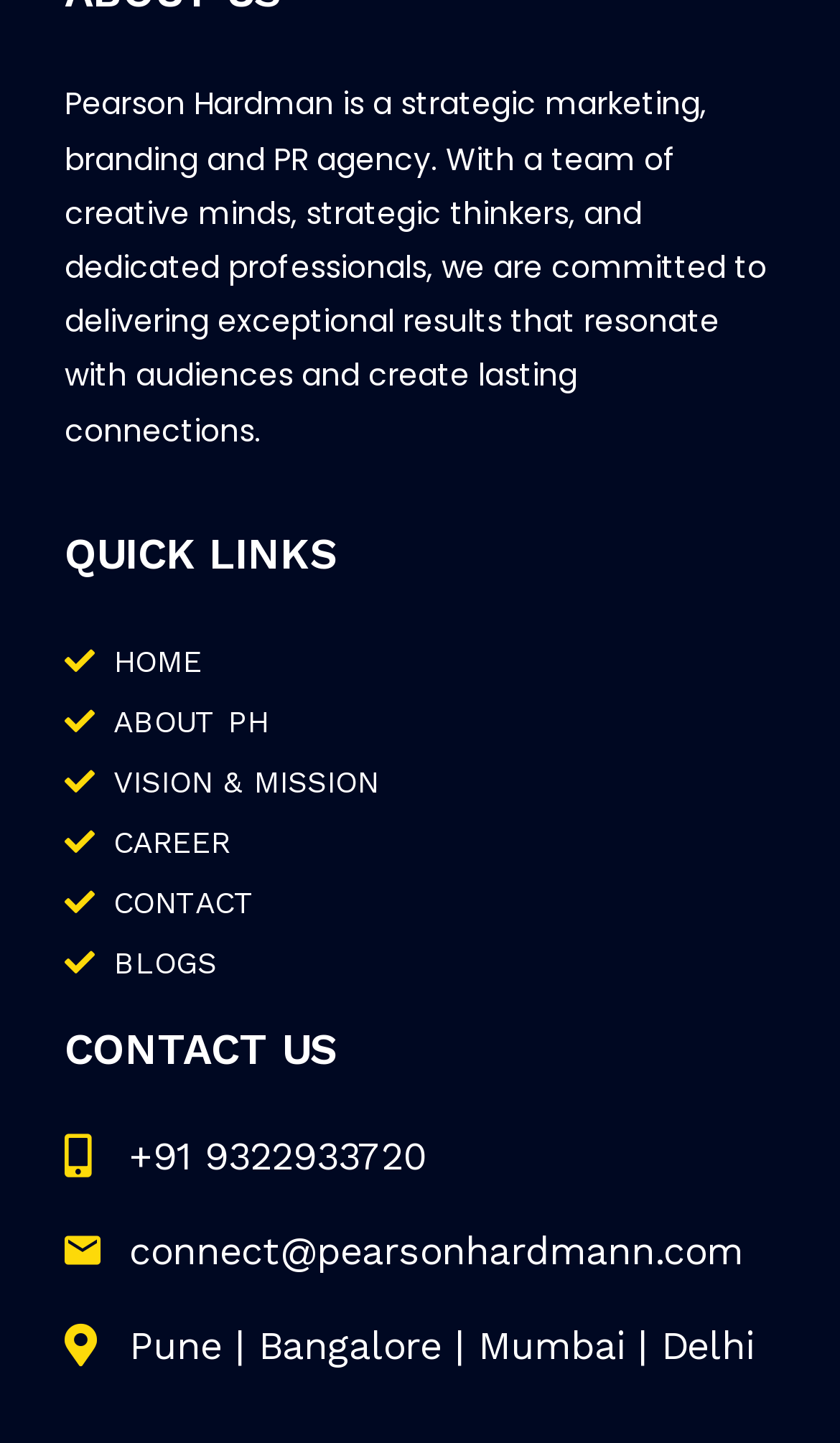What is the name of the marketing agency?
Provide a comprehensive and detailed answer to the question.

The name of the marketing agency is mentioned in the static text at the top of the webpage, which describes the agency as a strategic marketing, branding, and PR agency.